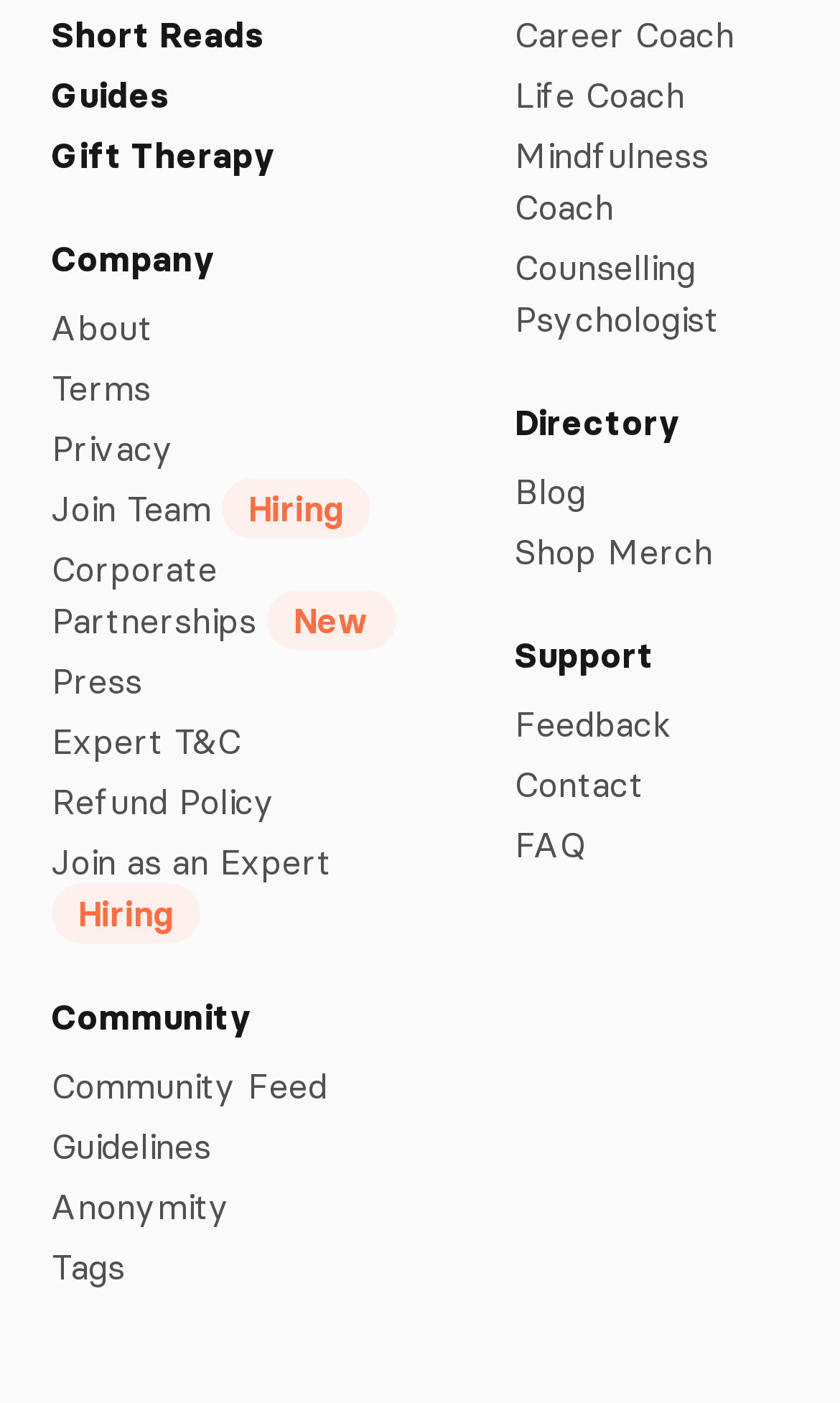What is the category below 'Company' on the webpage?
Identify the answer in the screenshot and reply with a single word or phrase.

About